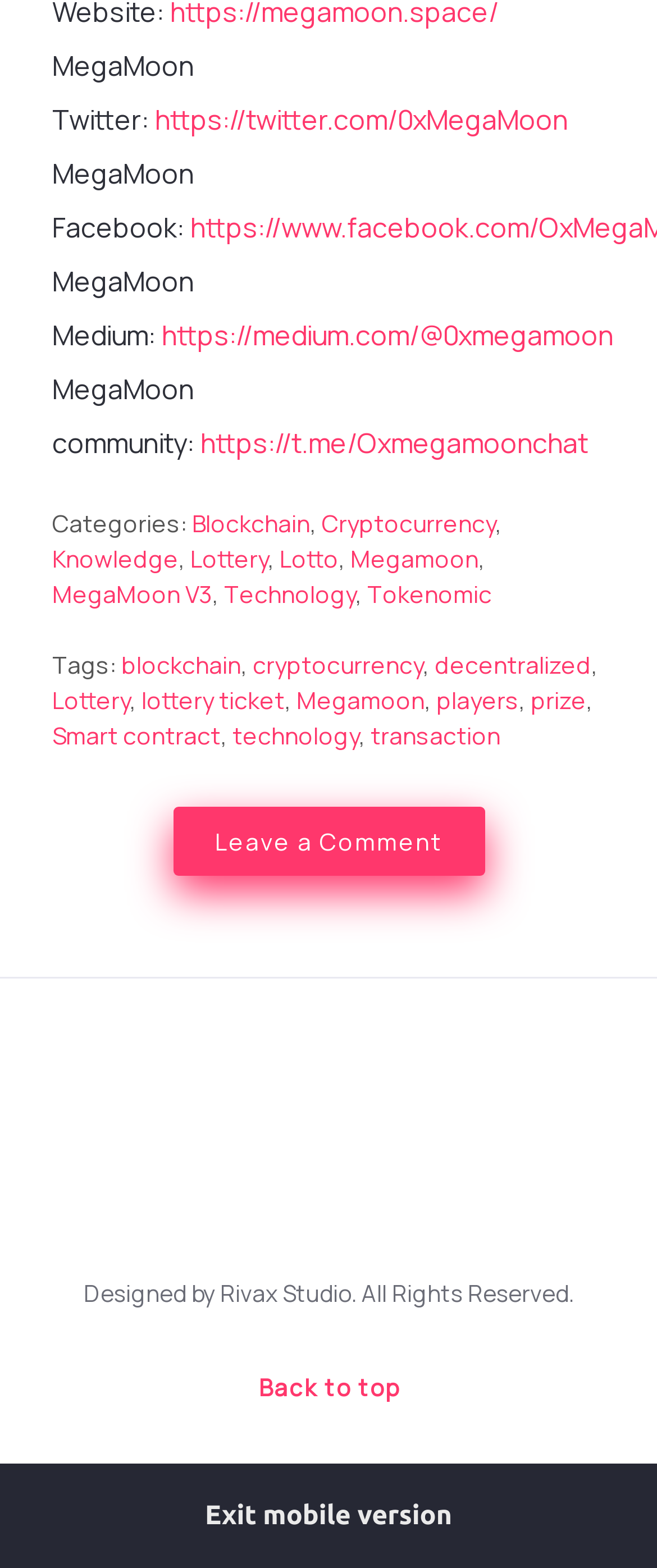What is the URL of the Facebook page?
Please provide a detailed answer to the question.

I found the Facebook link with the text 'MegaMoon Facebook:' but it seems to be incorrect, the correct URL is for the Medium page, not Facebook. The correct Facebook URL is not provided.